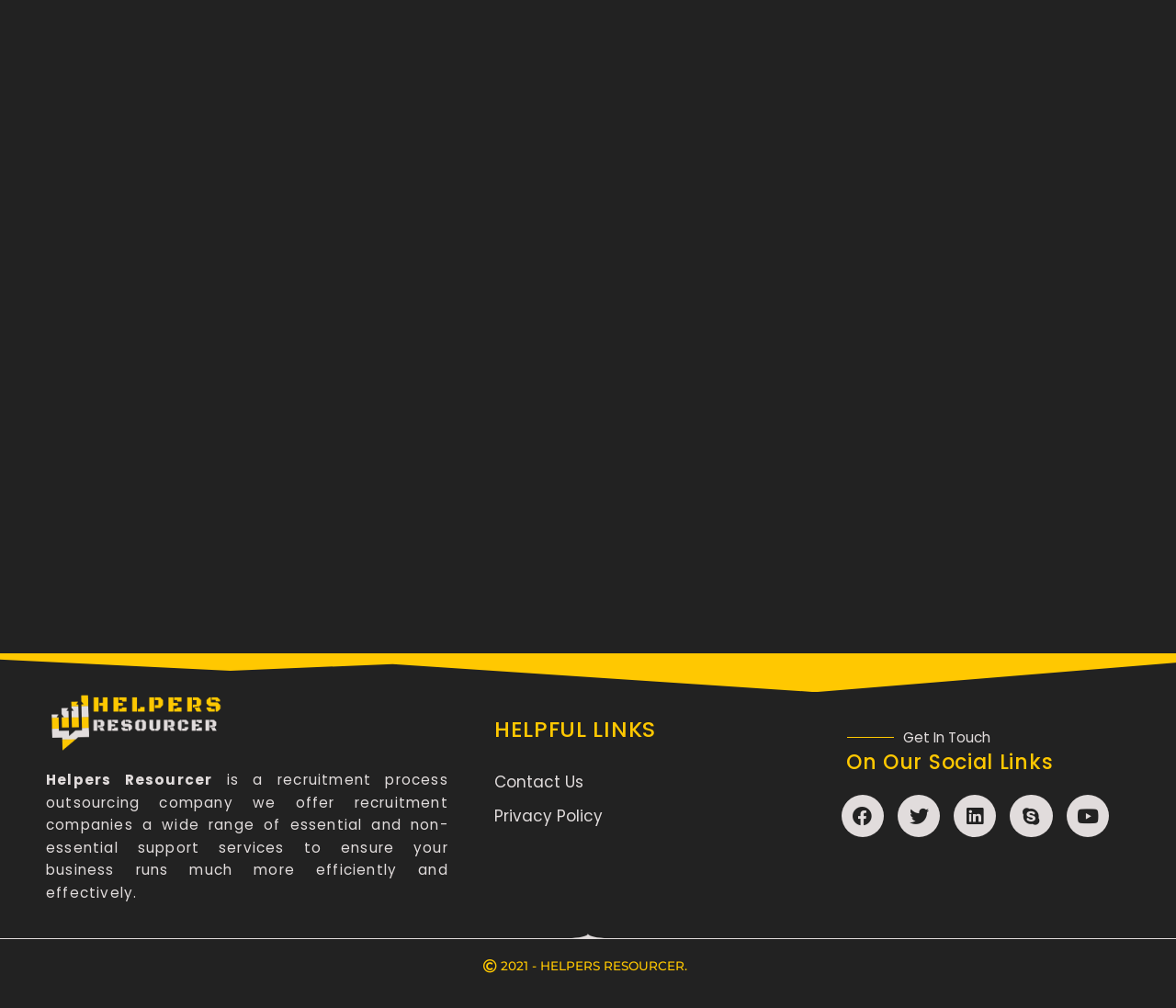Provide a single word or phrase answer to the question: 
What is the purpose of the company?

Recruitment process outsourcing